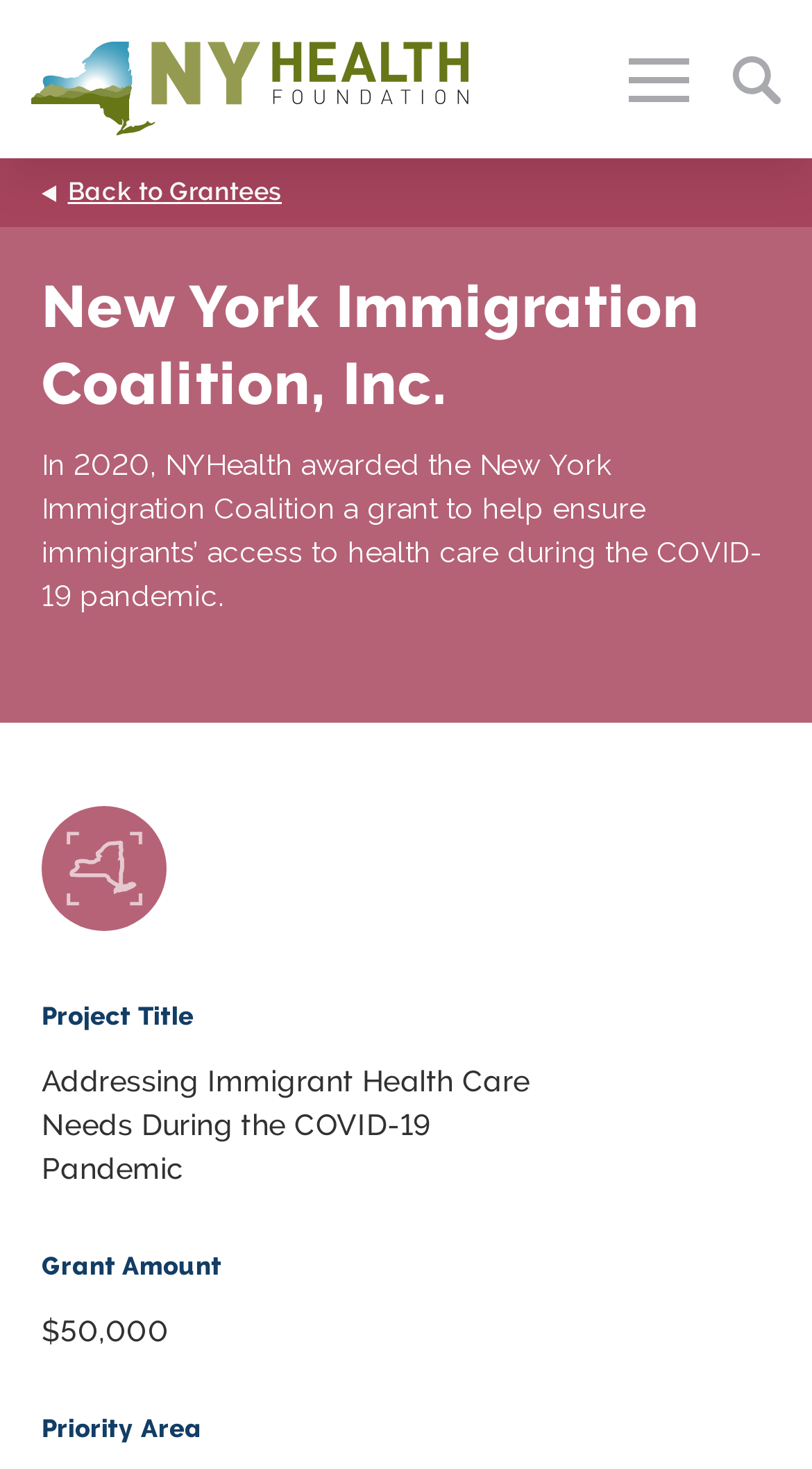Please find the bounding box coordinates for the clickable element needed to perform this instruction: "Search the website".

[0.903, 0.038, 0.962, 0.07]